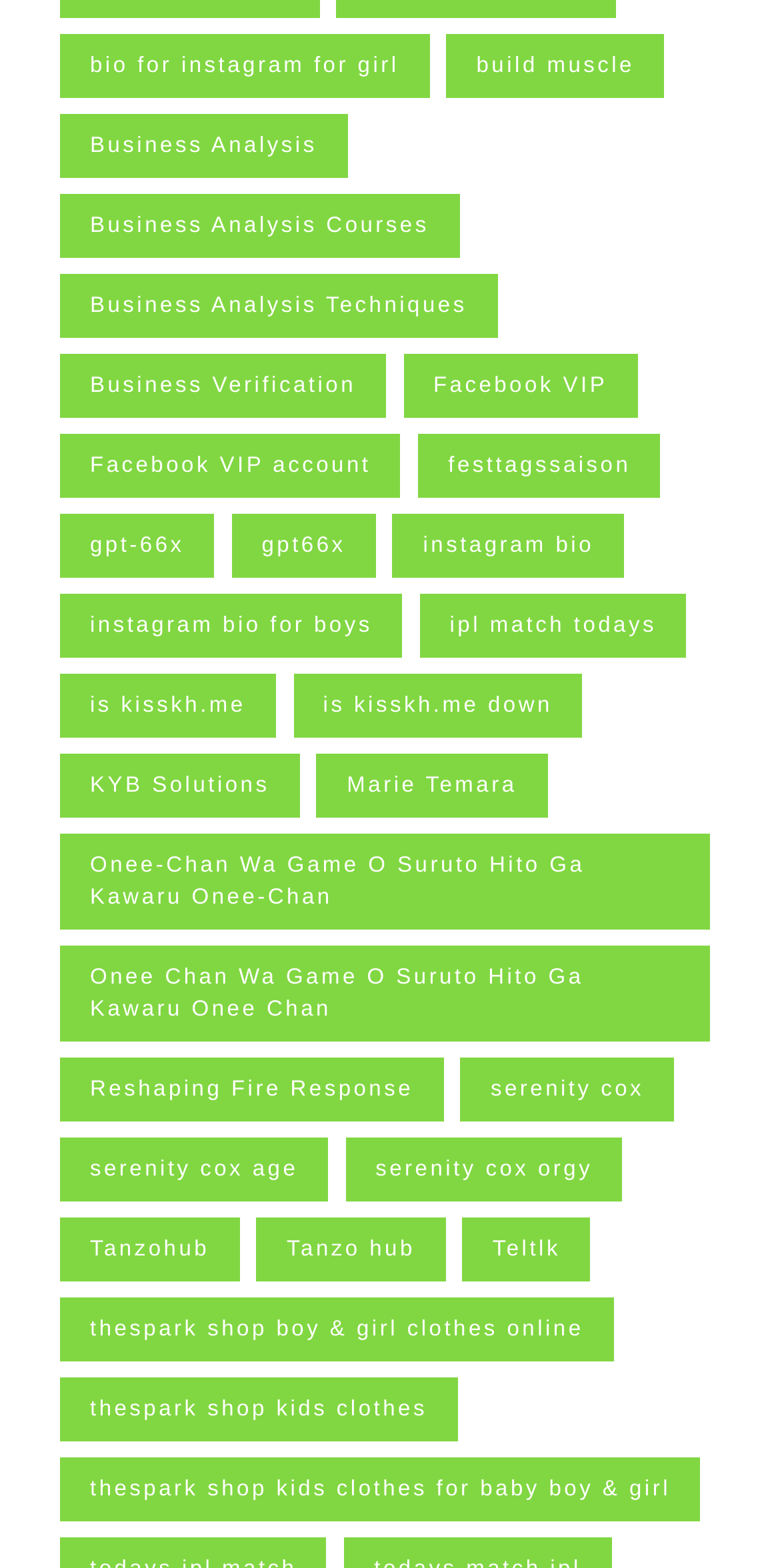Can you specify the bounding box coordinates for the region that should be clicked to fulfill this instruction: "Click on 'bio for instagram for girl'".

[0.077, 0.022, 0.55, 0.063]